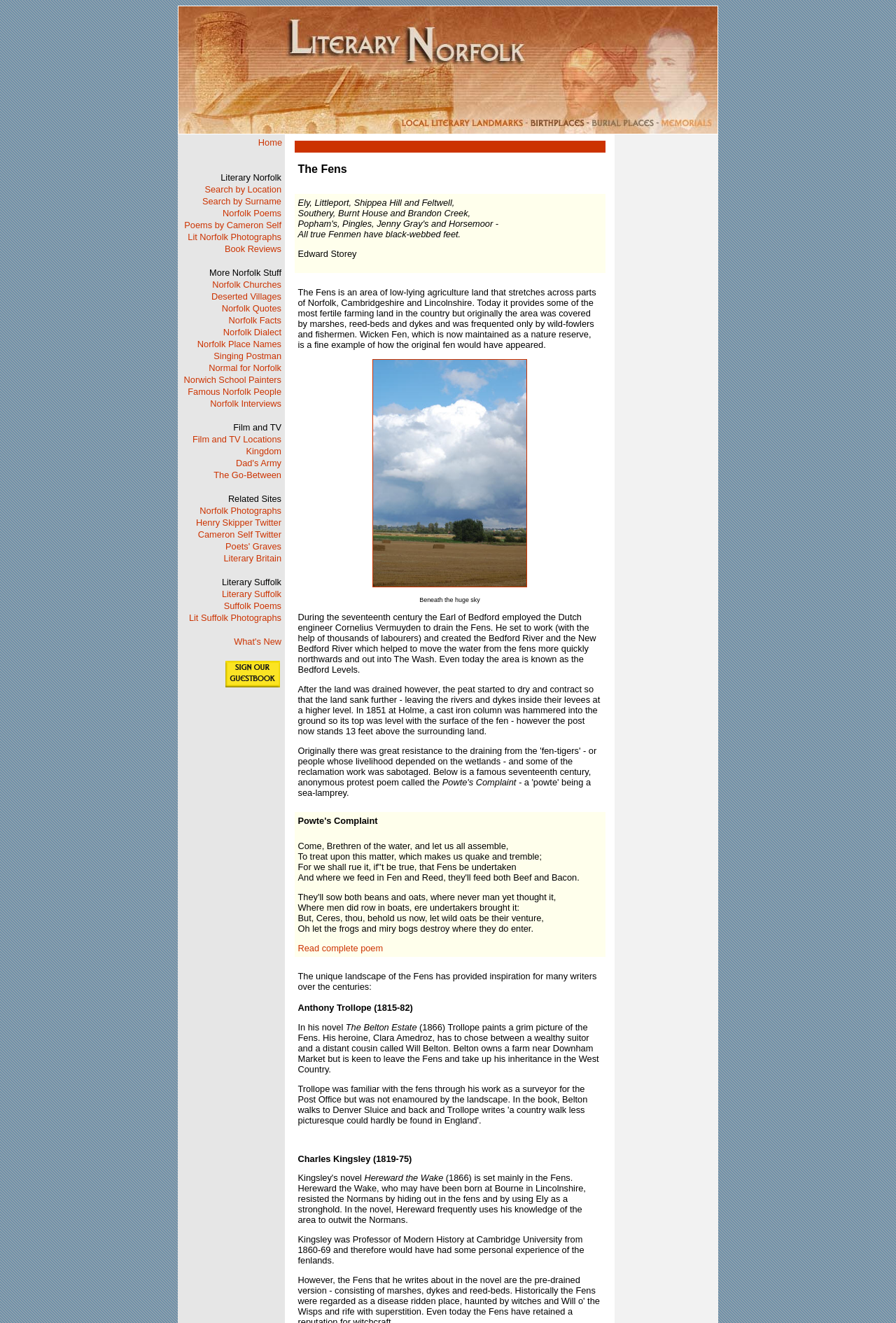What is the name of the website?
Please give a detailed and thorough answer to the question, covering all relevant points.

The name of the website can be determined by looking at the header and logo of the webpage, which contains the text 'Literary Norfolk'.